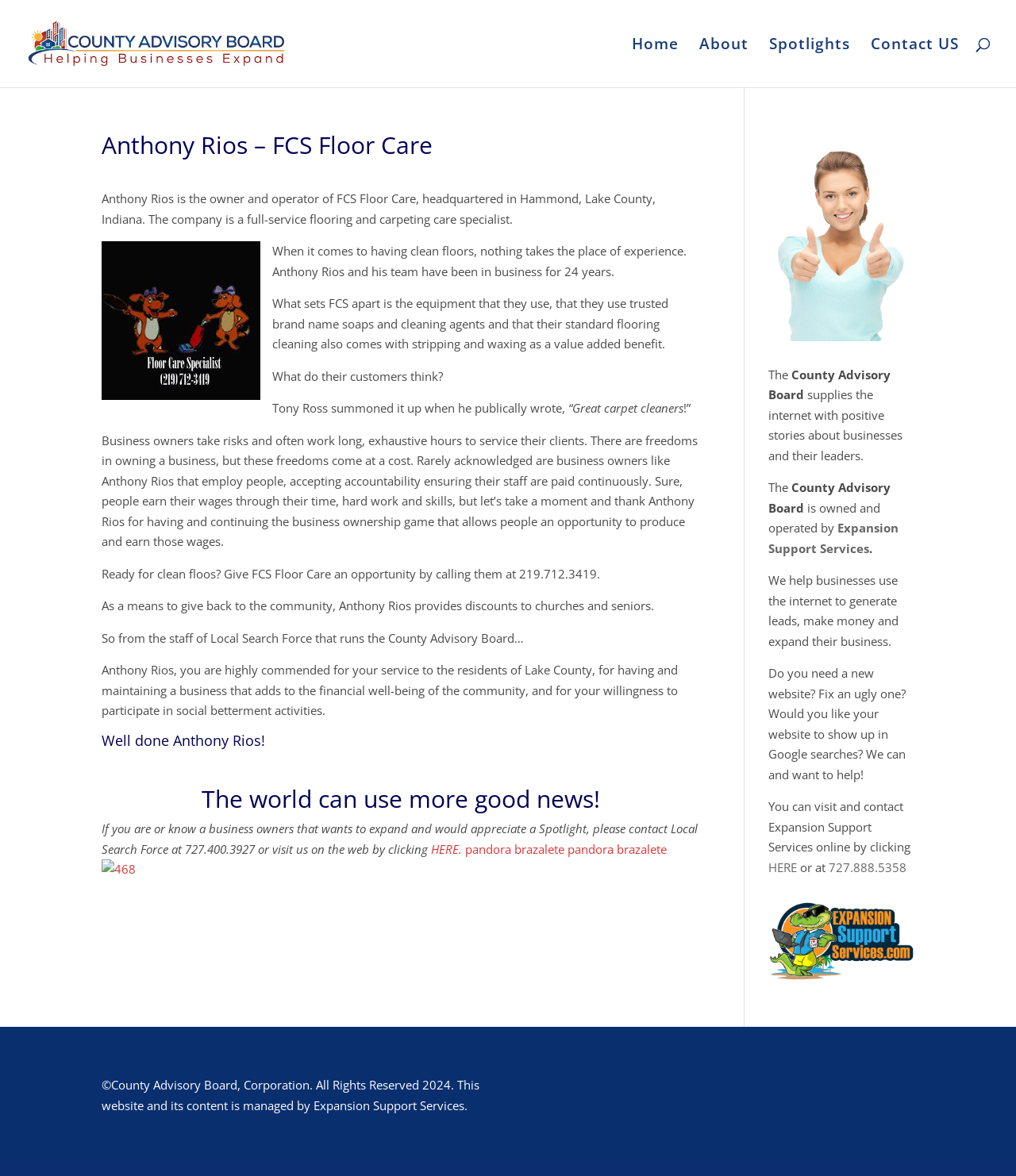Respond concisely with one word or phrase to the following query:
What is the phone number to contact FCS Floor Care?

219.712.3419